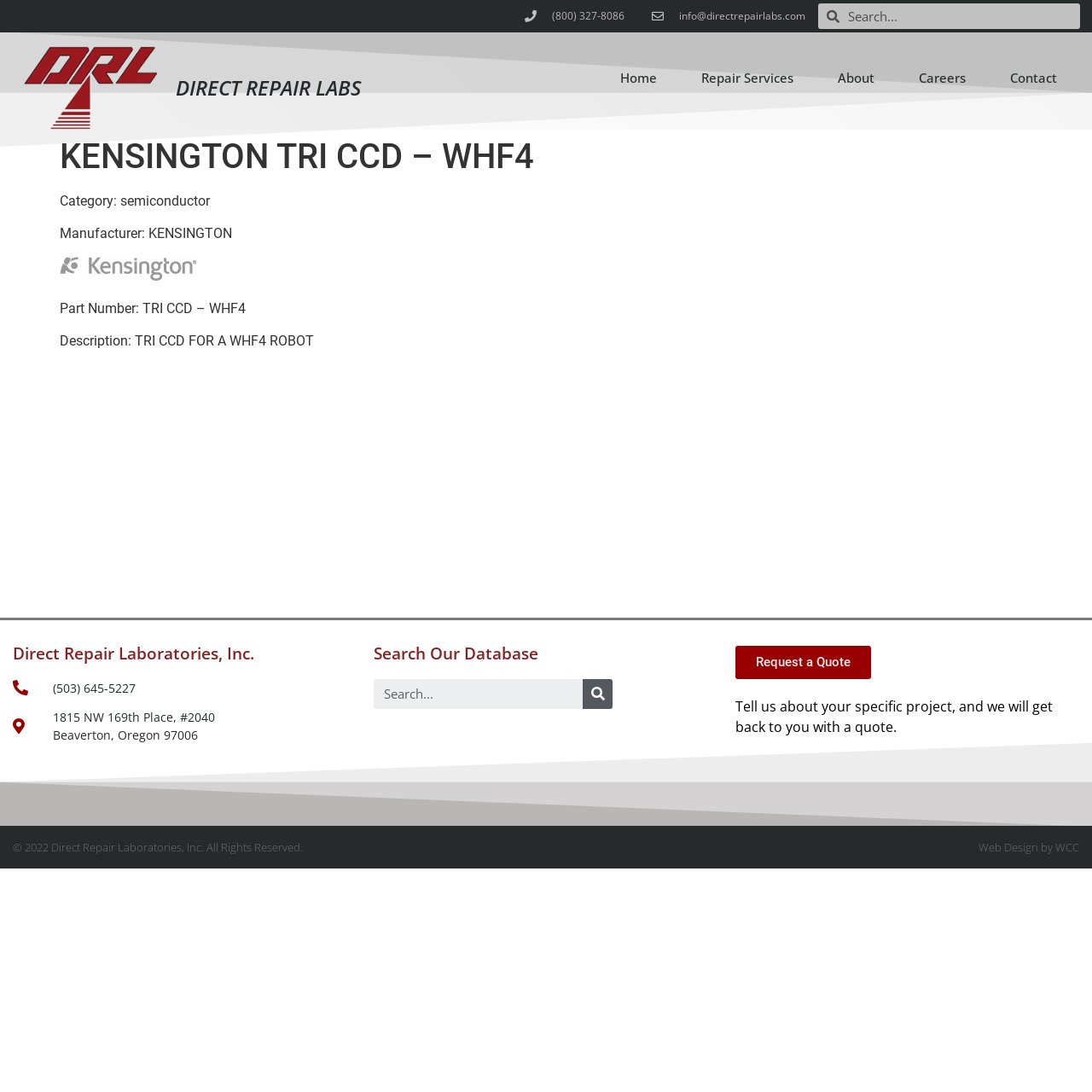Find and specify the bounding box coordinates that correspond to the clickable region for the instruction: "Search the database".

[0.342, 0.622, 0.561, 0.649]